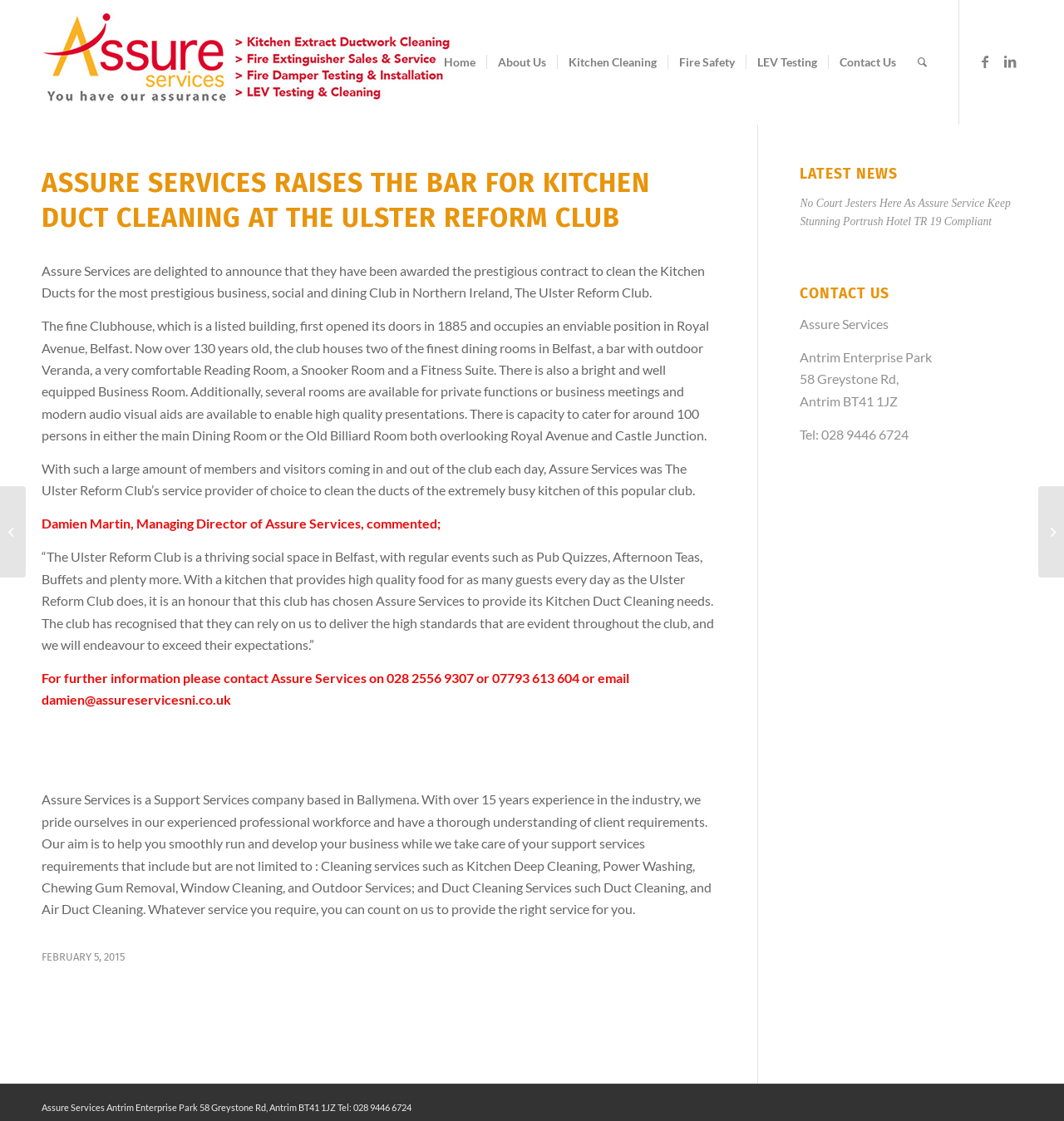Please respond in a single word or phrase: 
What is the contact number of Assure Services?

028 9446 6724